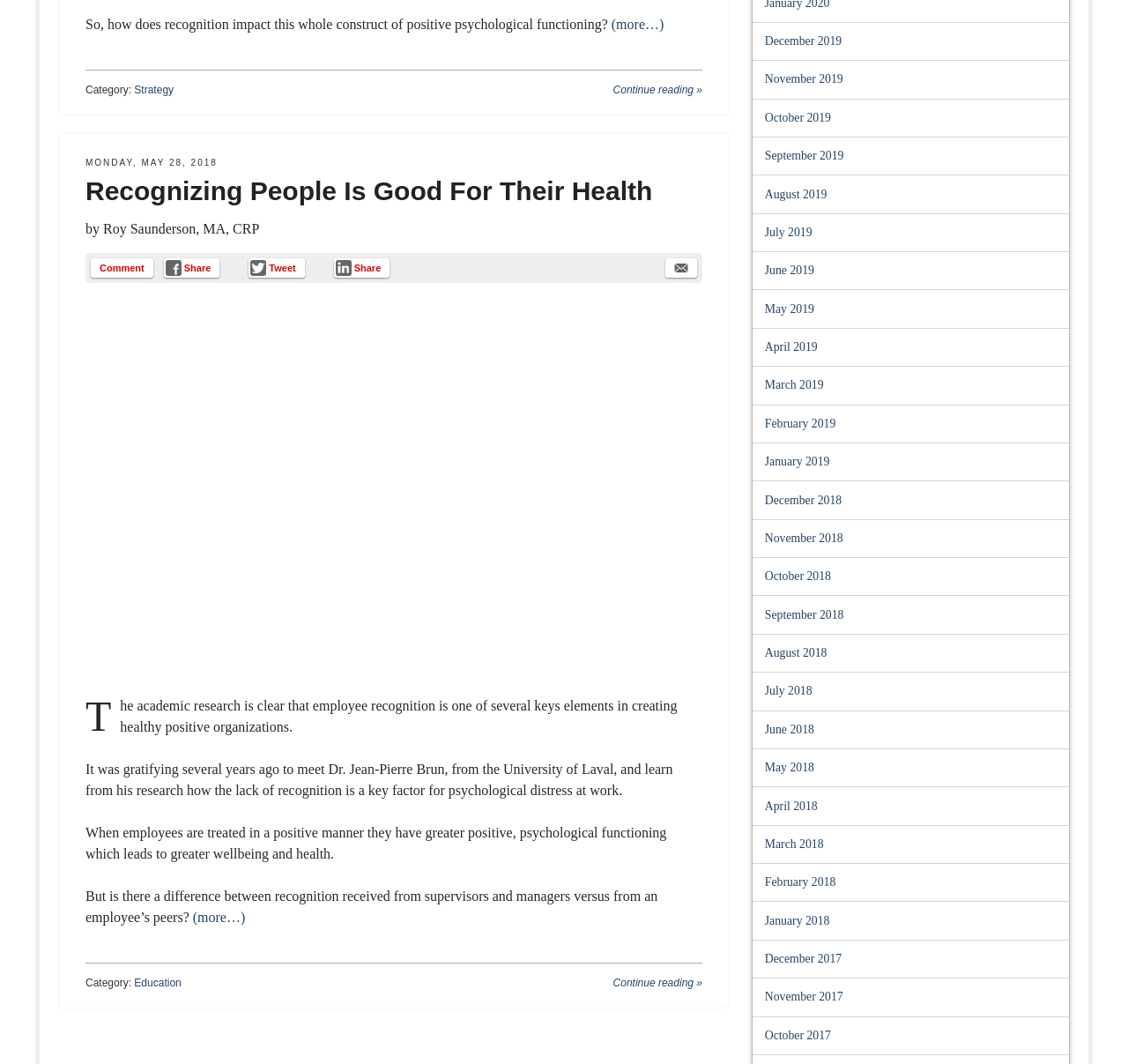Who is the author of the article?
Please respond to the question thoroughly and include all relevant details.

I found the author's name by looking at the byline of the article, which is 'by Roy Saunderson, MA, CRP'.